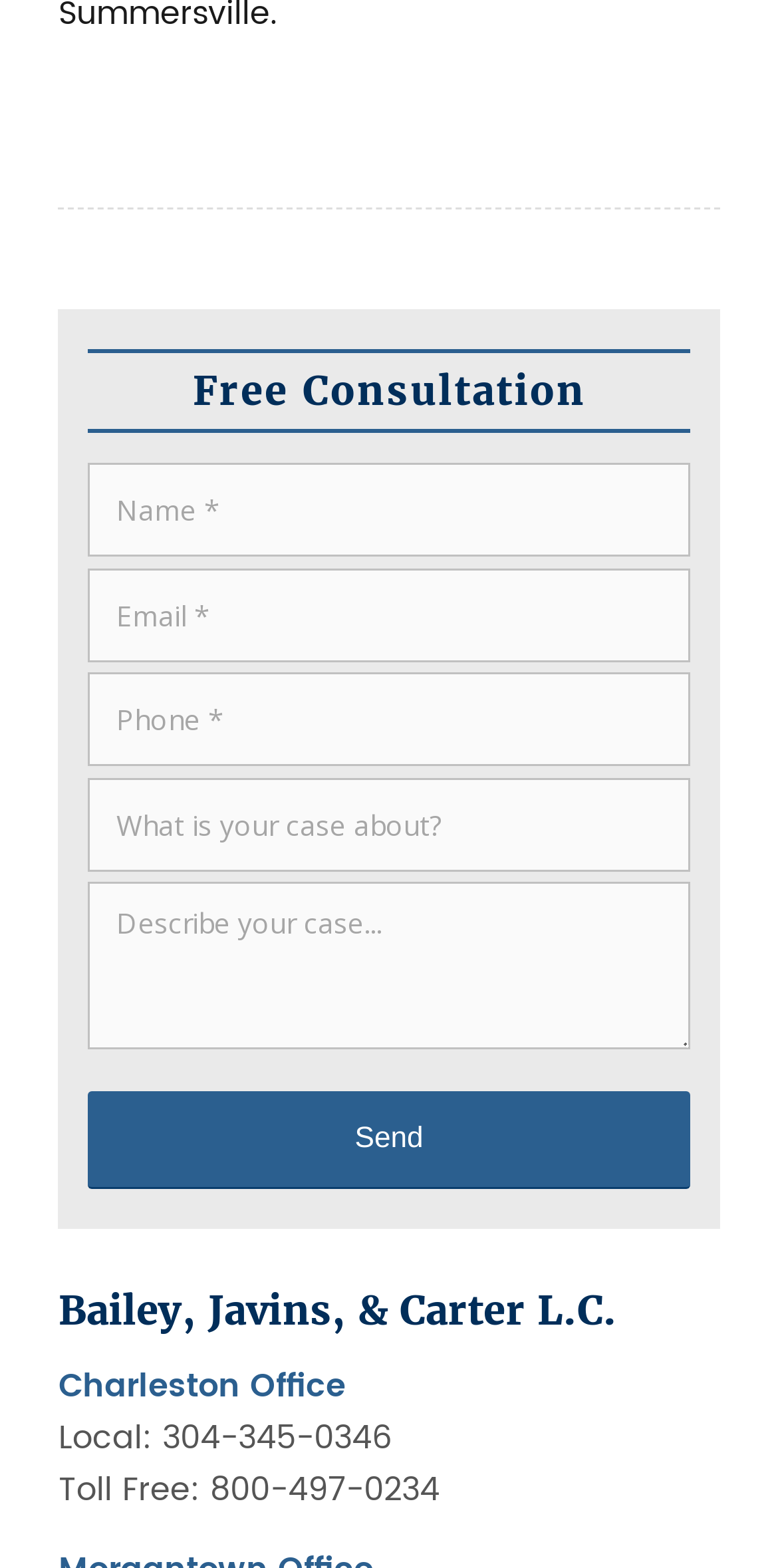How many text boxes are required in the contact form?
Using the image as a reference, give an elaborate response to the question.

I counted the text boxes in the form element and found that three of them have the 'required' attribute set to True. This suggests that three text boxes are required in the contact form.